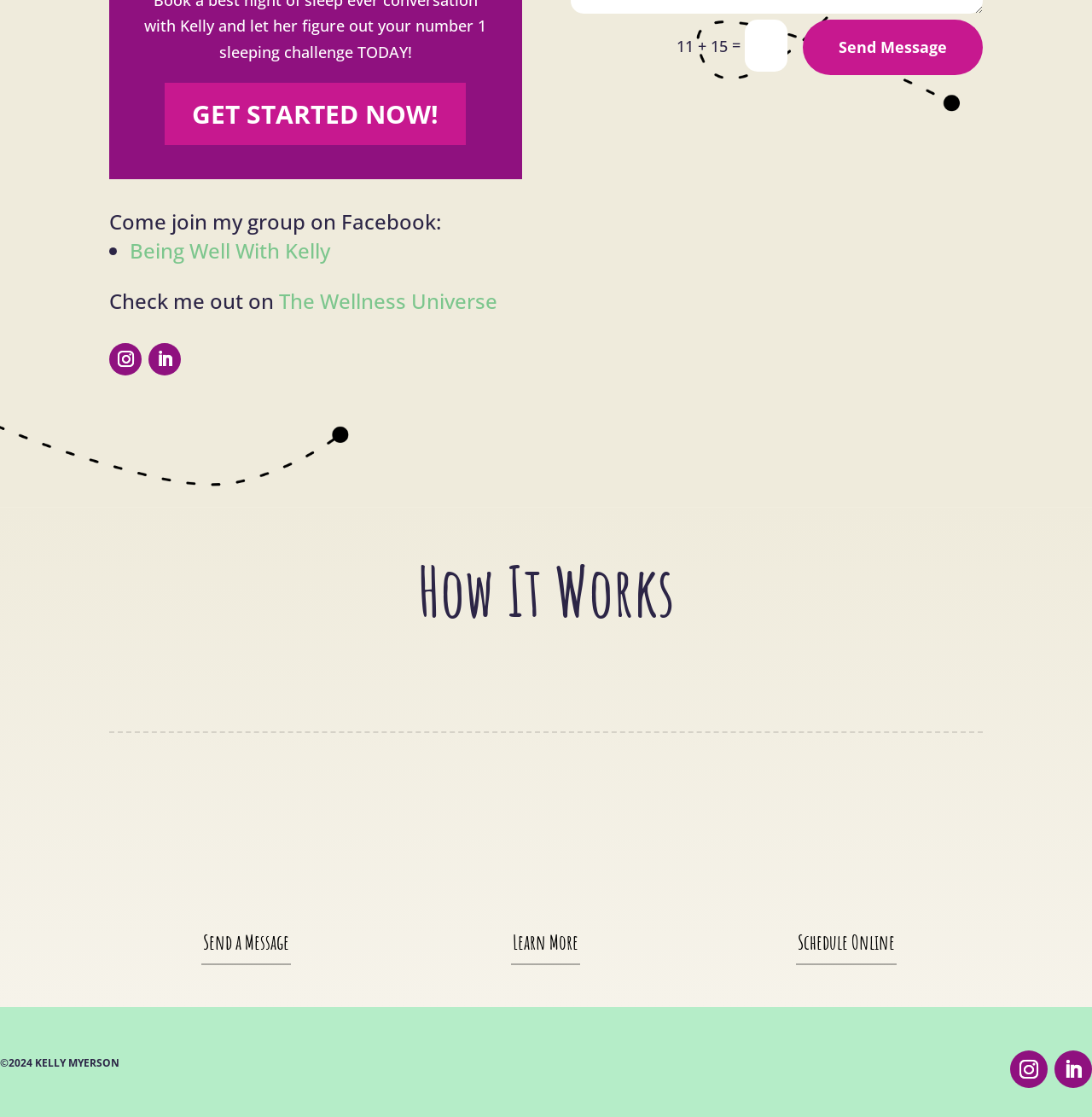Using the webpage screenshot, find the UI element described by Send Message. Provide the bounding box coordinates in the format (top-left x, top-left y, bottom-right x, bottom-right y), ensuring all values are floating point numbers between 0 and 1.

[0.735, 0.018, 0.9, 0.067]